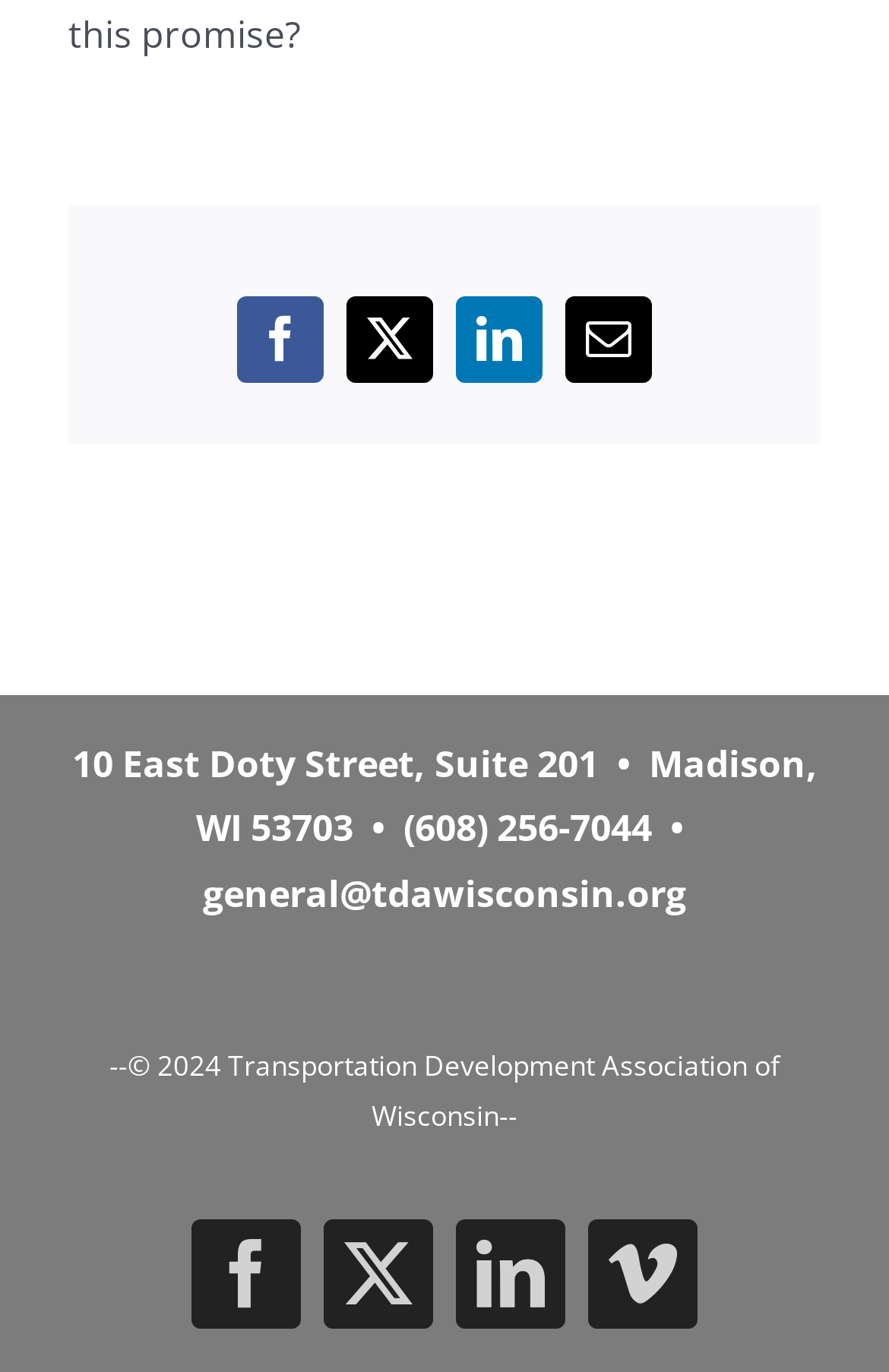Please identify the bounding box coordinates of the clickable region that I should interact with to perform the following instruction: "Check contact information". The coordinates should be expressed as four float numbers between 0 and 1, i.e., [left, top, right, bottom].

[0.081, 0.538, 0.919, 0.622]